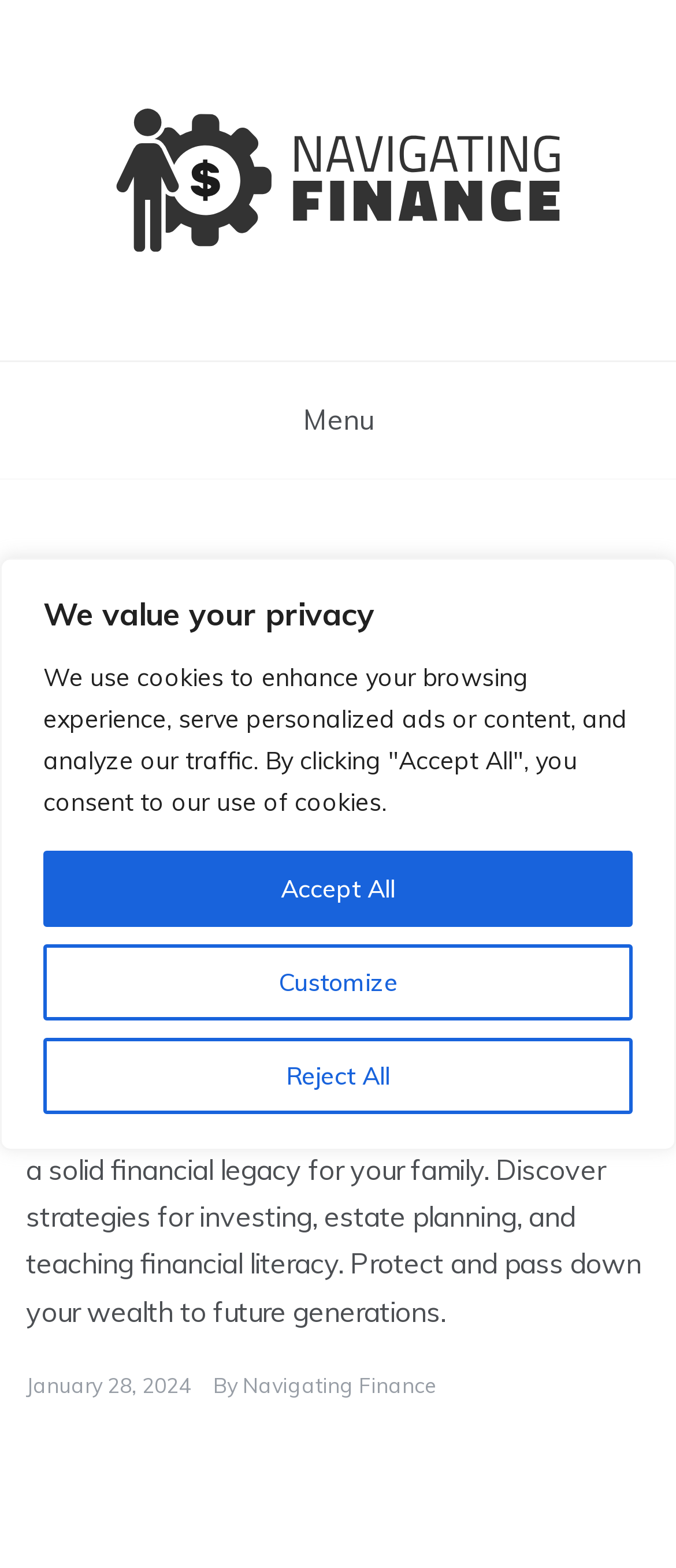Who is the author of the latest article?
Using the image as a reference, give a one-word or short phrase answer.

Navigating Finance